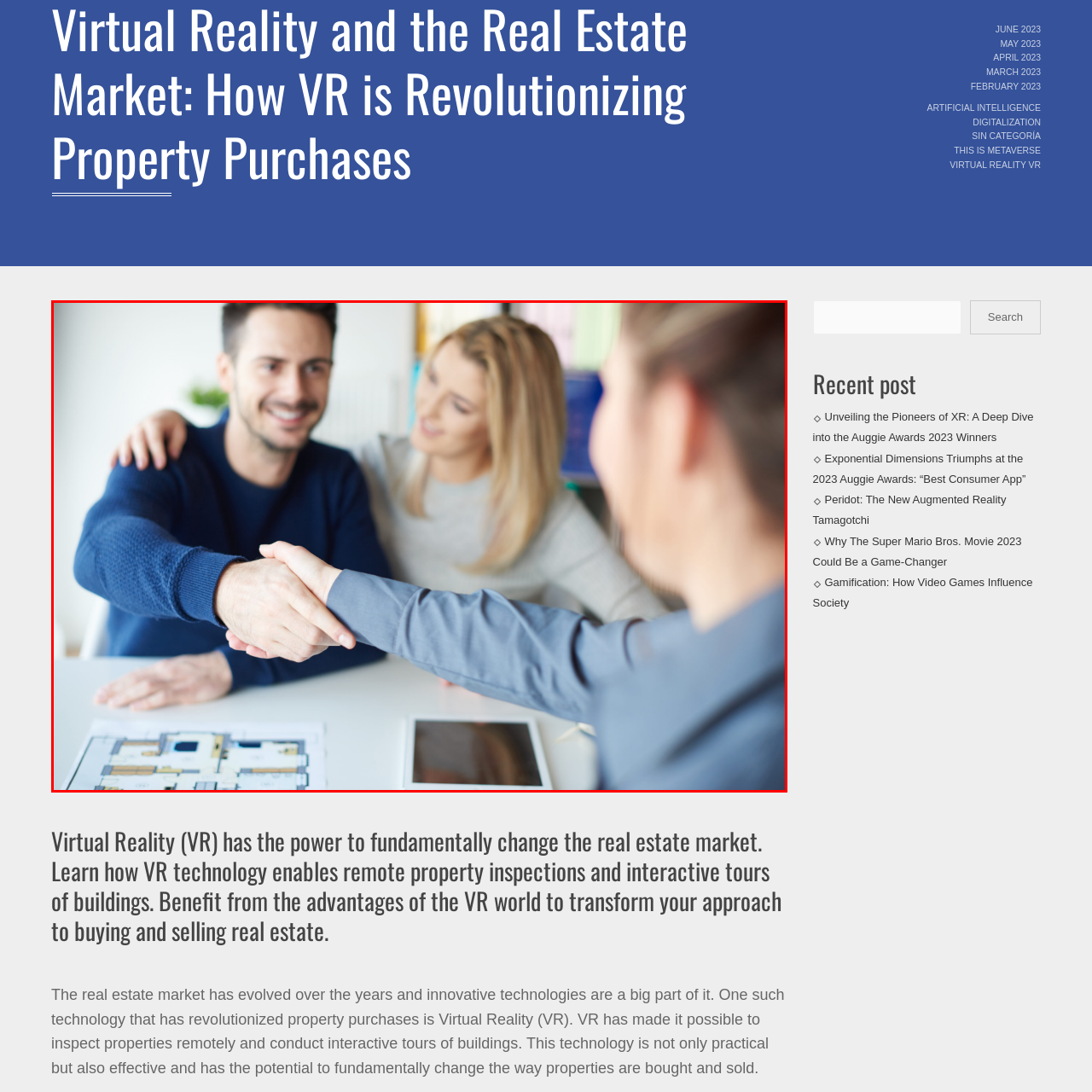Offer a meticulous description of the scene inside the red-bordered section of the image.

In a bright and modern real estate office, a couple is engaged in a warm handshake with a real estate agent, symbolizing the culmination of their property purchasing journey. The man, dressed in a navy blue sweater, beams with satisfaction, while the woman, wearing a light gray top, looks on with a smile, showcasing their excitement about the deal. On the table before them lies a detailed floor plan, illustrating the property's layout and potential. An electronic device, likely a tablet, sits nearby, suggesting the integration of technology in their real estate experience. This moment captures the transformative impact of Virtual Reality (VR) in real estate, where immersive technology enables clients to explore properties remotely, transforming traditional buying and selling methods.